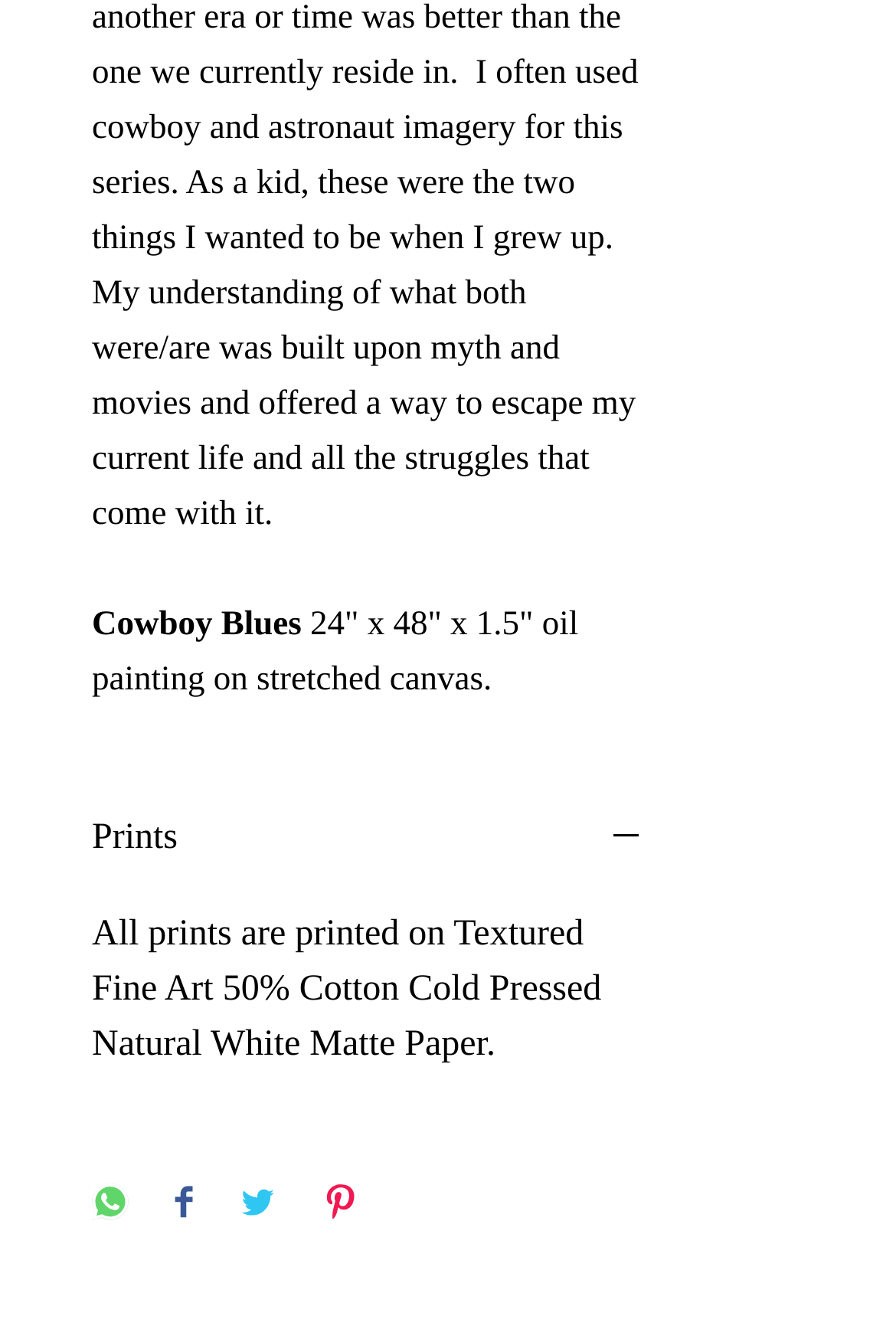What type of paper are the prints printed on? Based on the screenshot, please respond with a single word or phrase.

Textured Fine Art 50% Cotton Cold Pressed Natural White Matte Paper